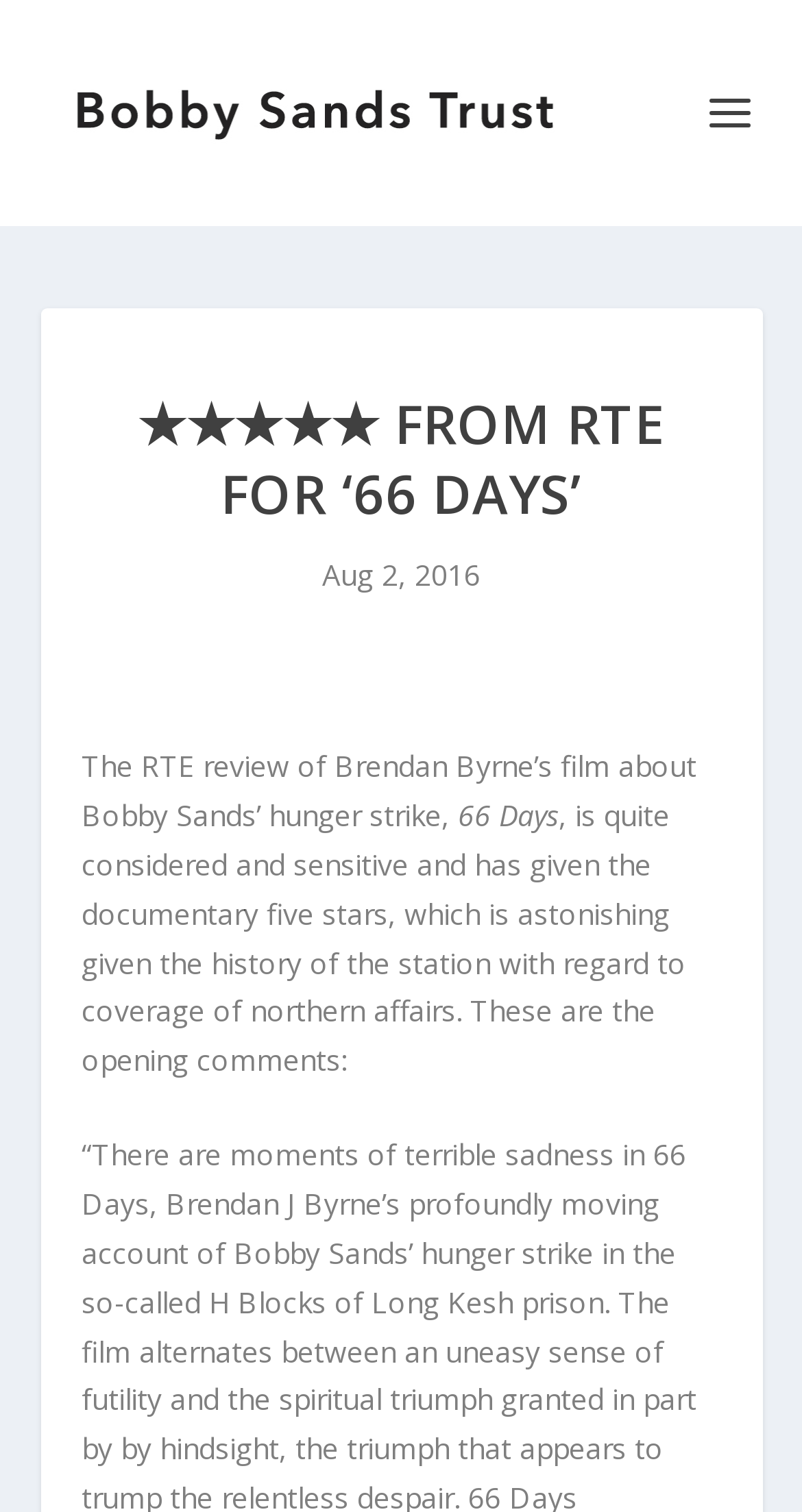Using the element description: "alt="Bobby Sands Trust"", determine the bounding box coordinates. The coordinates should be in the format [left, top, right, bottom], with values between 0 and 1.

[0.05, 0.041, 0.734, 0.109]